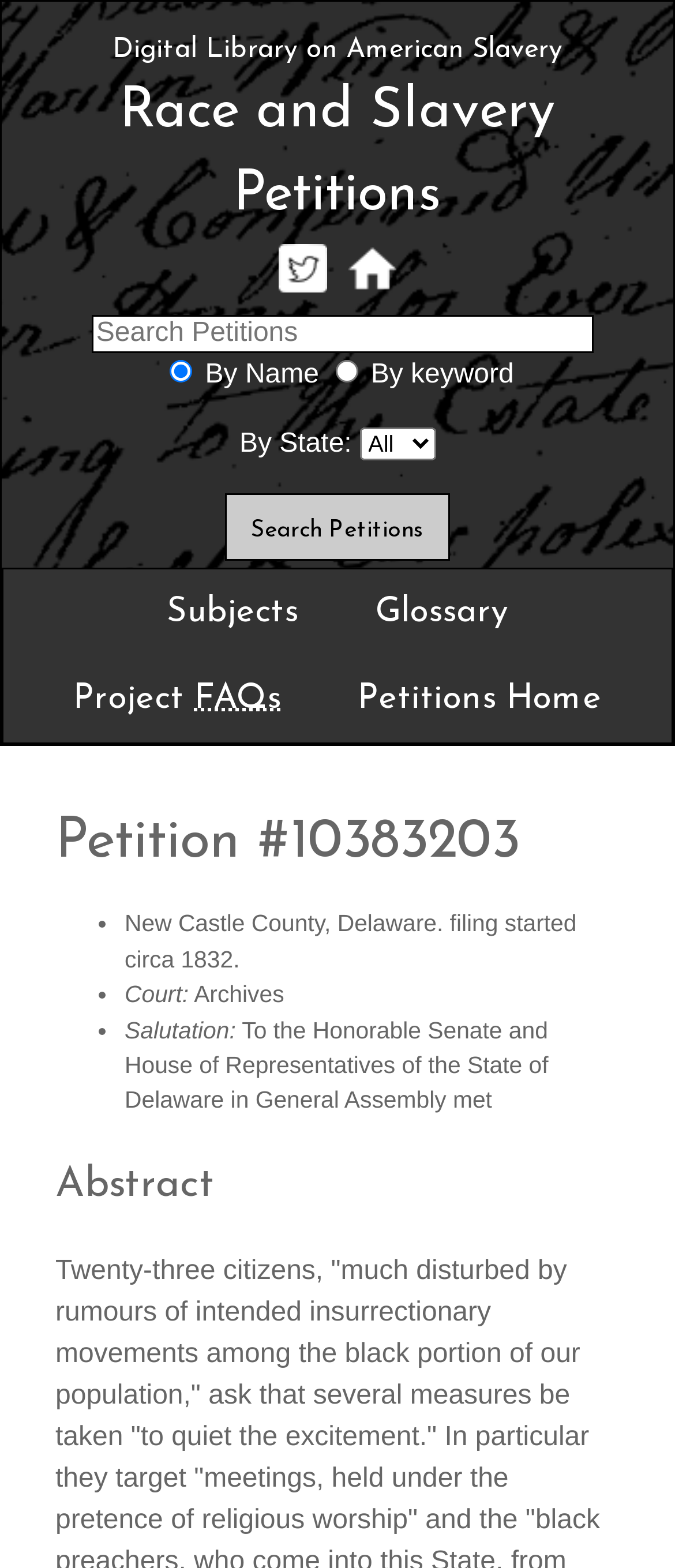Provide a brief response using a word or short phrase to this question:
What is the title of the current petition?

Petition #10383203